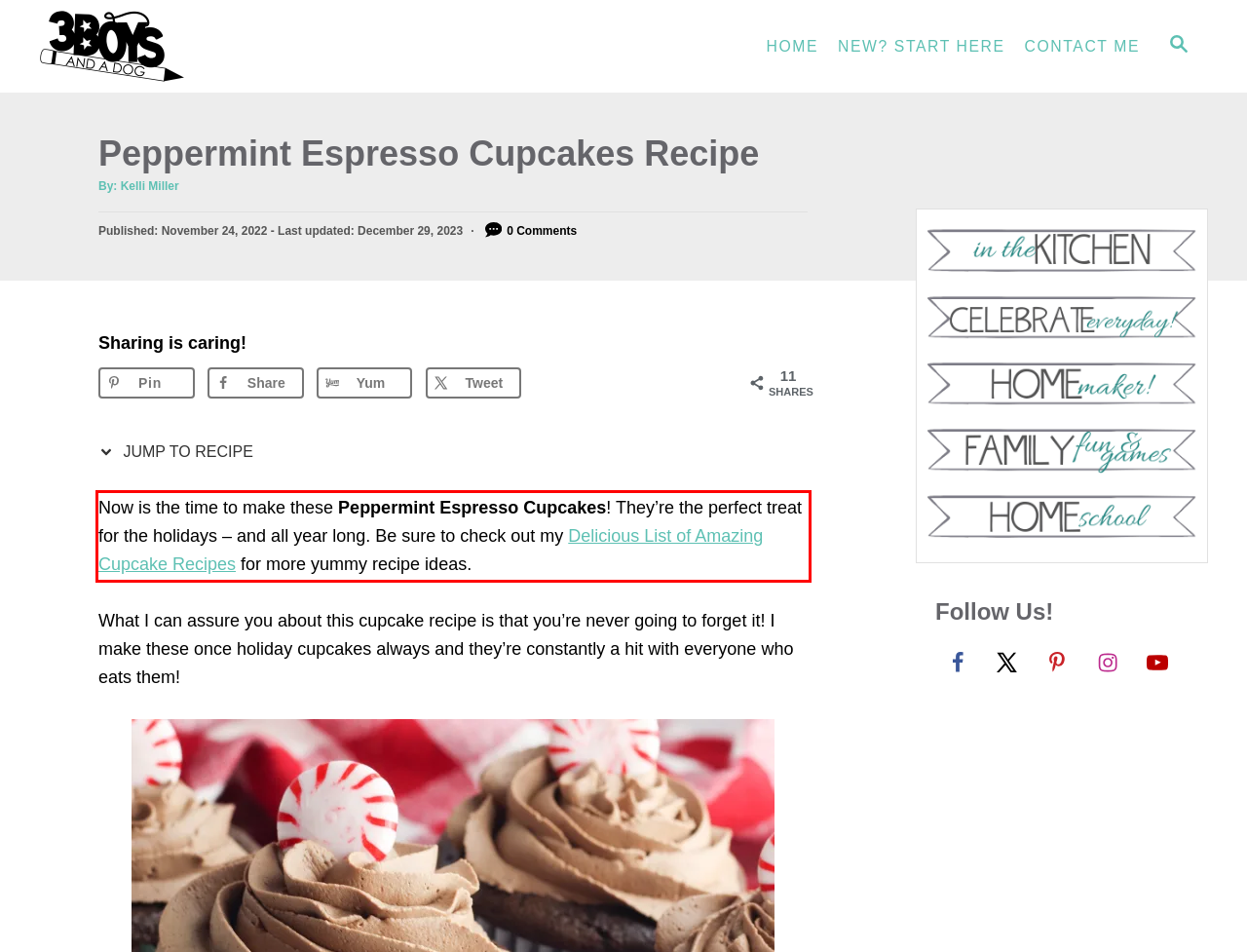Within the screenshot of the webpage, locate the red bounding box and use OCR to identify and provide the text content inside it.

Now is the time to make these Peppermint Espresso Cupcakes! They’re the perfect treat for the holidays – and all year long. Be sure to check out my Delicious List of Amazing Cupcake Recipes for more yummy recipe ideas.